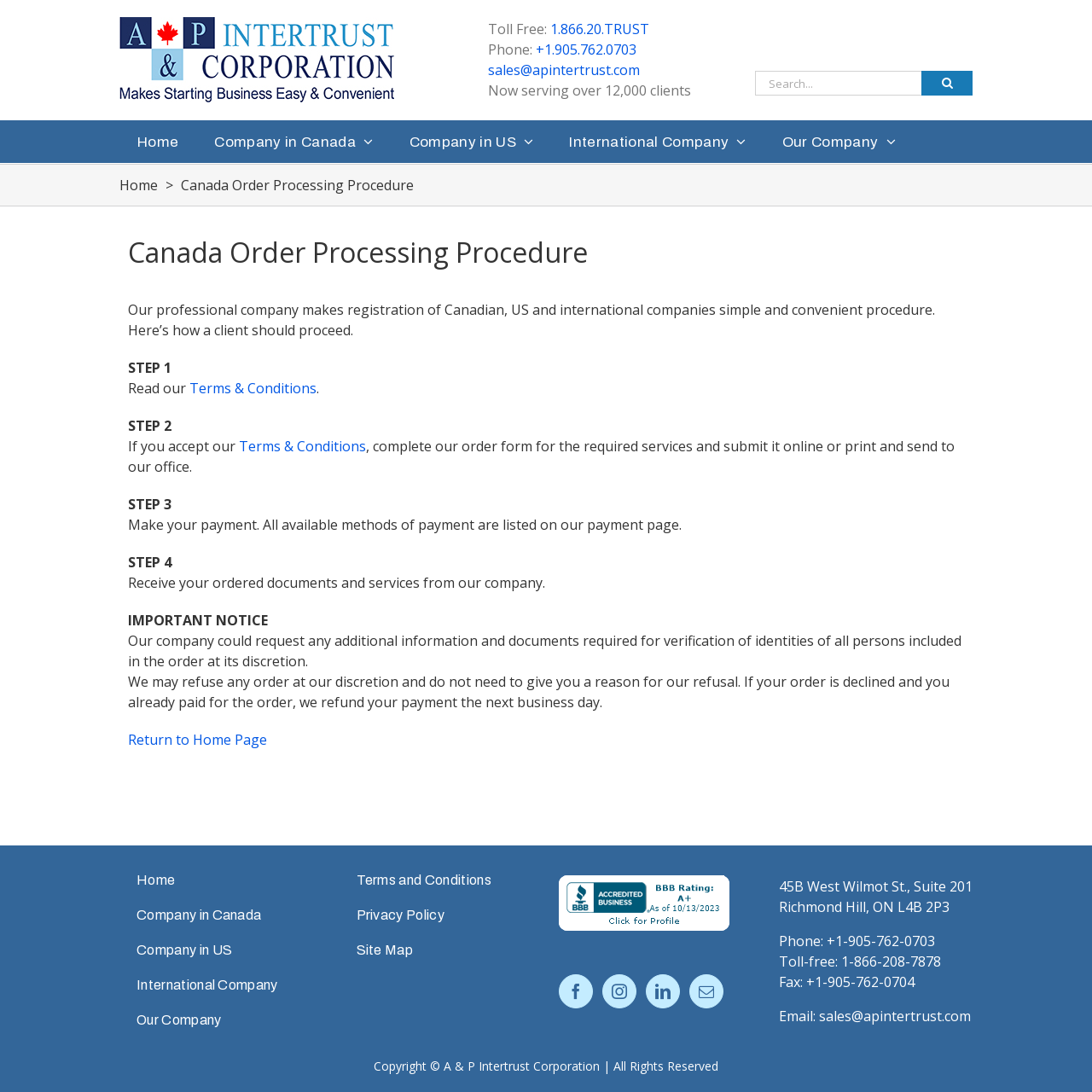Determine the bounding box coordinates for the element that should be clicked to follow this instruction: "Click on the 'Reply' link". The coordinates should be given as four float numbers between 0 and 1, in the format [left, top, right, bottom].

None